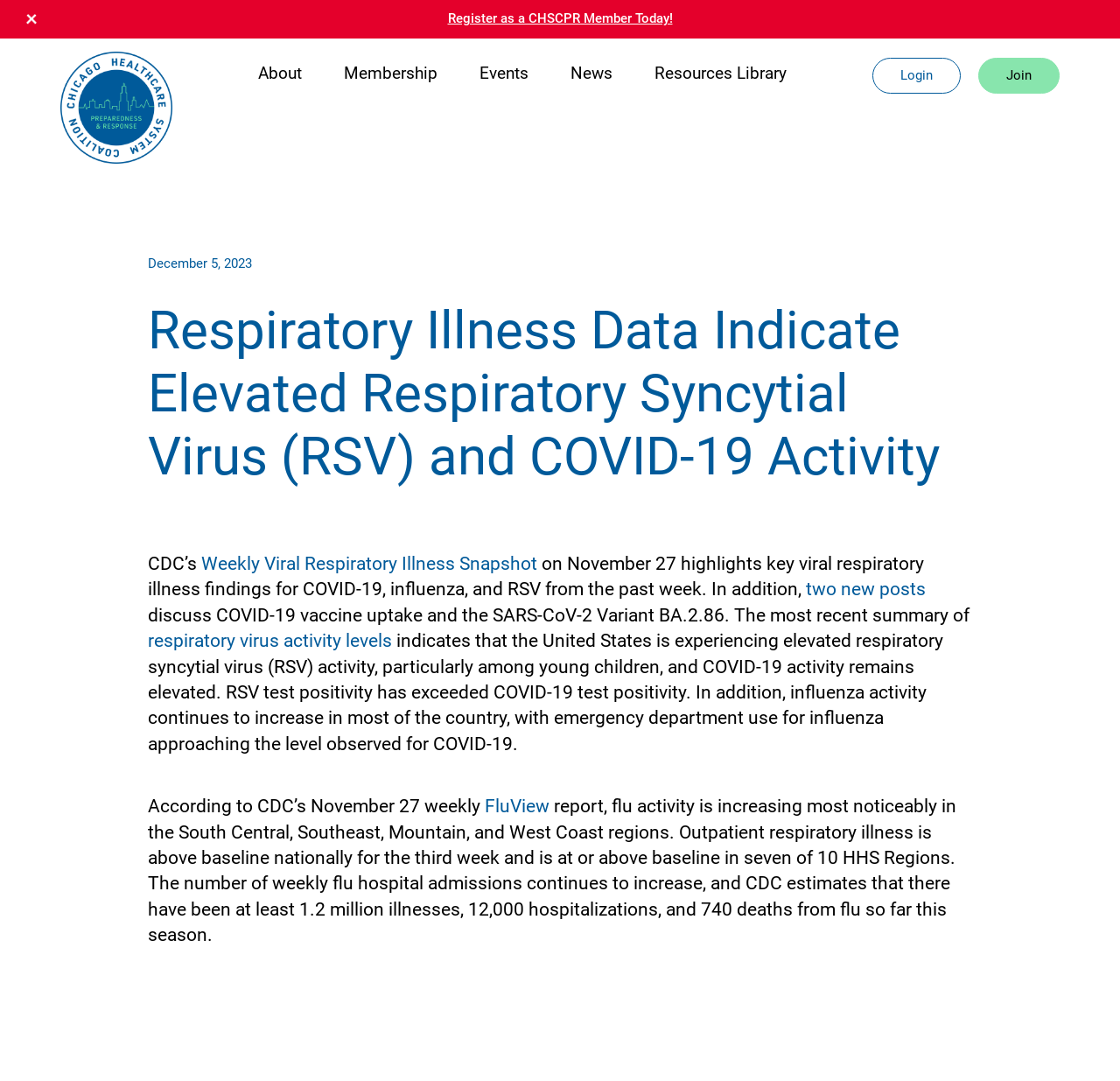Identify the bounding box coordinates of the region that should be clicked to execute the following instruction: "Click on 'ENJOYING DUKE'".

None